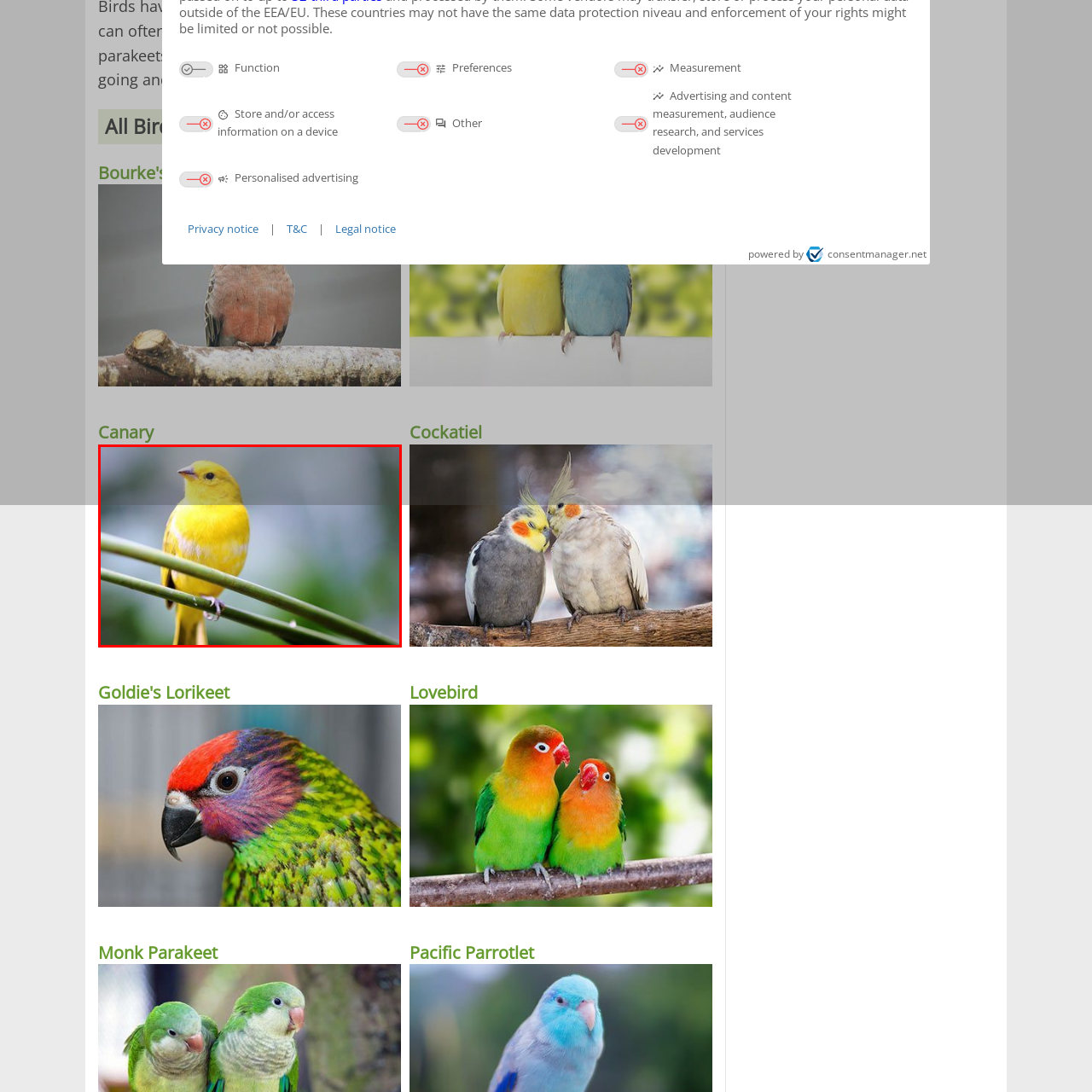Create an extensive description for the image inside the red frame.

This image features a bright yellow Canary perched gracefully on a slender green branch. The bird's vibrant plumage glows against a softly blurred green background, highlighting its cheerful and lively appearance. With its small, rounded body and delicate features, the Canary is often celebrated for its beautiful song and lively demeanor. This species is known for its sweet melodies and is a popular choice among bird enthusiasts. The image captures the essence of natural beauty and the charm of birds in their habitat.